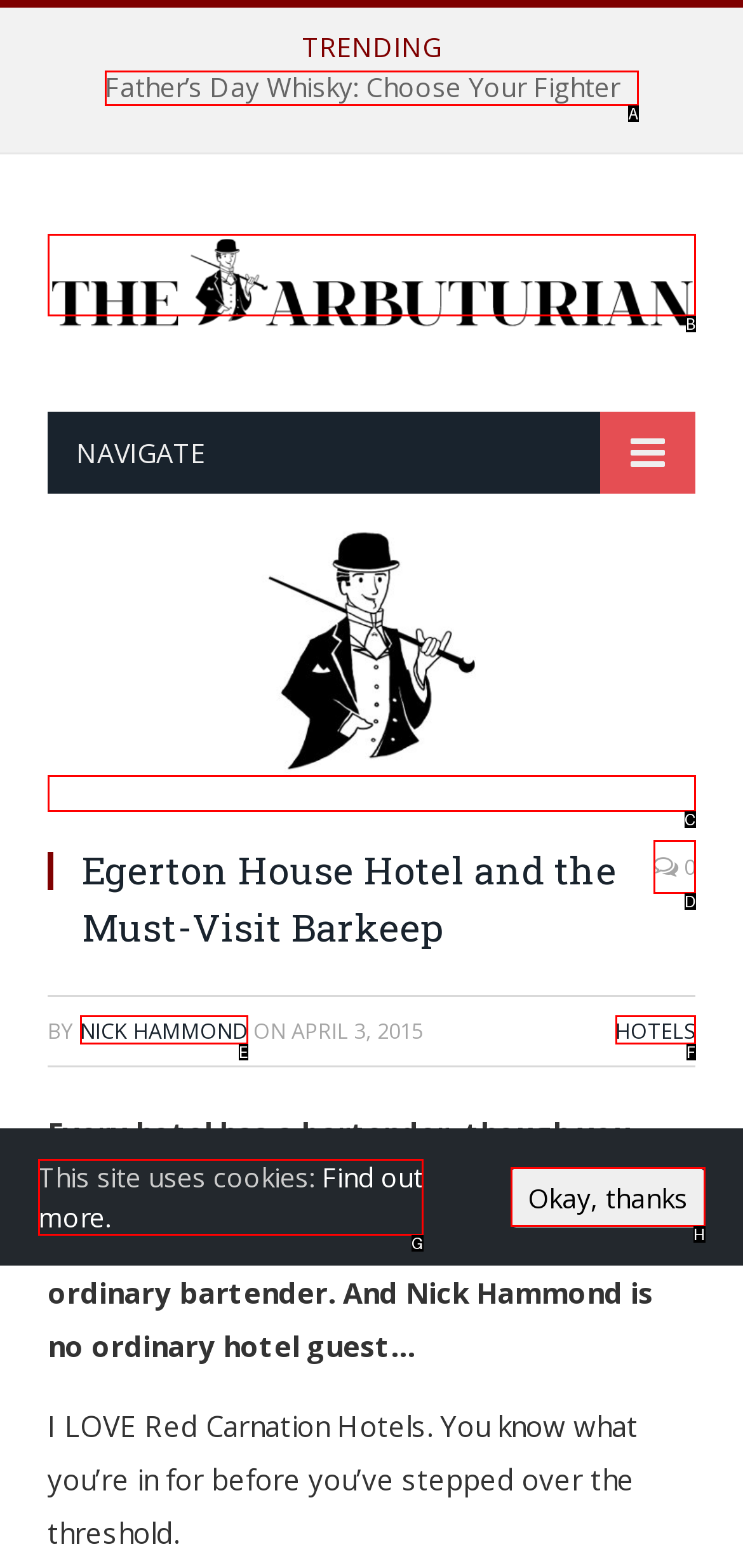Identify the matching UI element based on the description: Nick Hammond
Reply with the letter from the available choices.

E